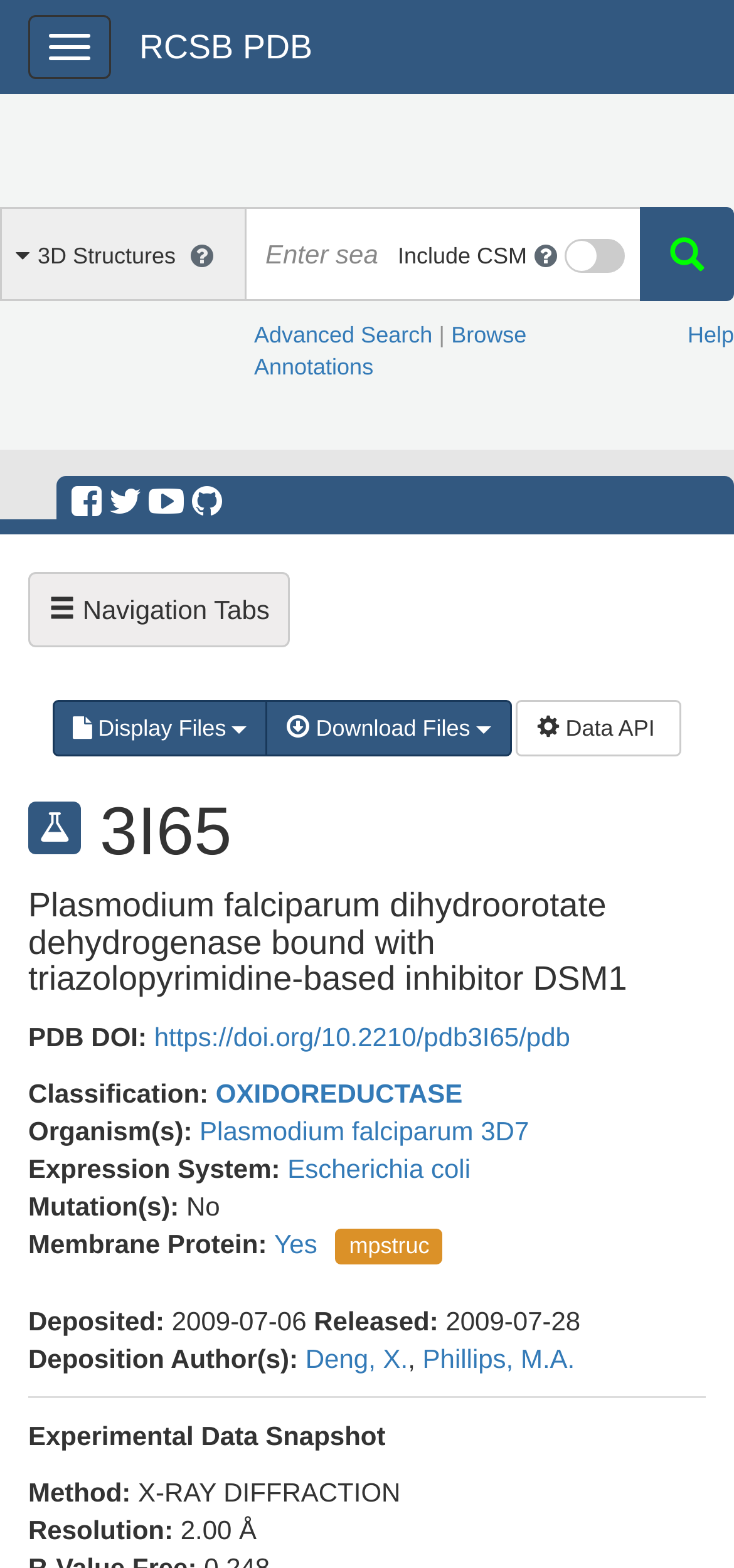Please identify the bounding box coordinates of the element's region that should be clicked to execute the following instruction: "Go to RCSB PDB homepage". The bounding box coordinates must be four float numbers between 0 and 1, i.e., [left, top, right, bottom].

[0.19, 0.0, 0.464, 0.06]